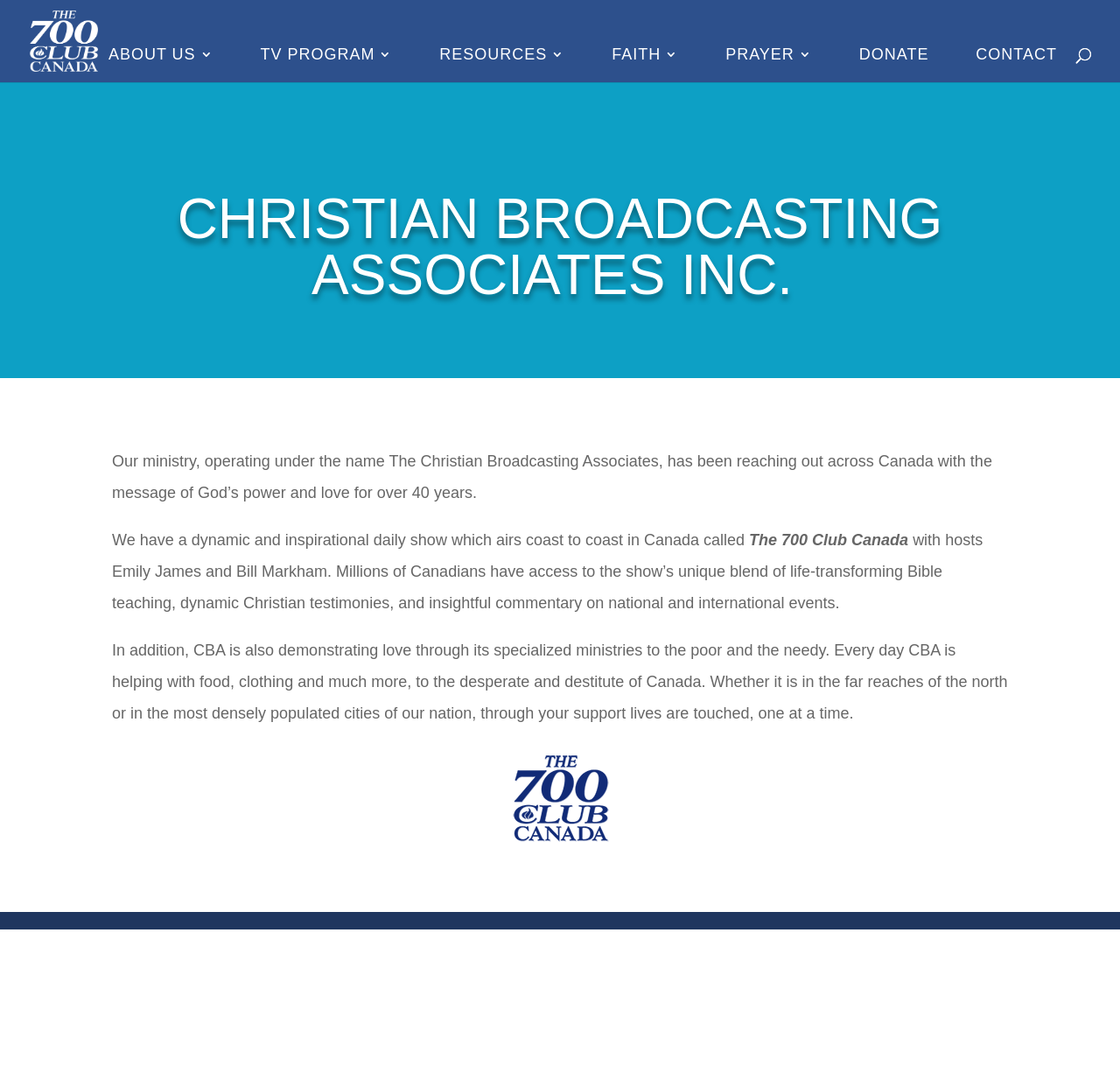Find the bounding box coordinates of the element's region that should be clicked in order to follow the given instruction: "Contact us". The coordinates should consist of four float numbers between 0 and 1, i.e., [left, top, right, bottom].

[0.871, 0.045, 0.944, 0.077]